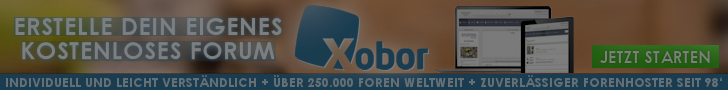Given the content of the image, can you provide a detailed answer to the question?
What is the number of forums worldwide mentioned in the banner?

The banner boasts that Xobor has over 250,000 forums worldwide, emphasizing its extensive global reach and reputation as a trusted platform.